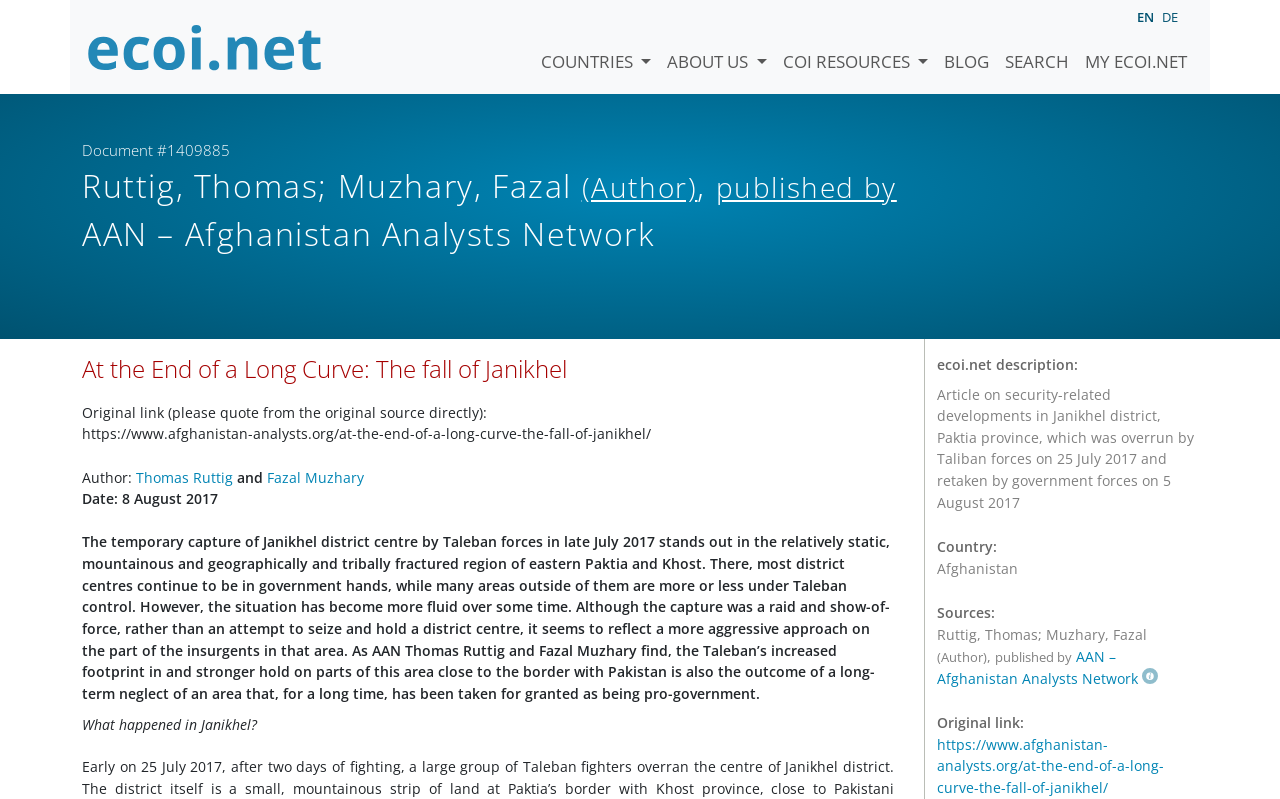Based on the image, please respond to the question with as much detail as possible:
What is the date of the article?

The question is asking about the date of the article. According to the webpage, the text 'Date: 8 August 2017' is mentioned as the date of the article.